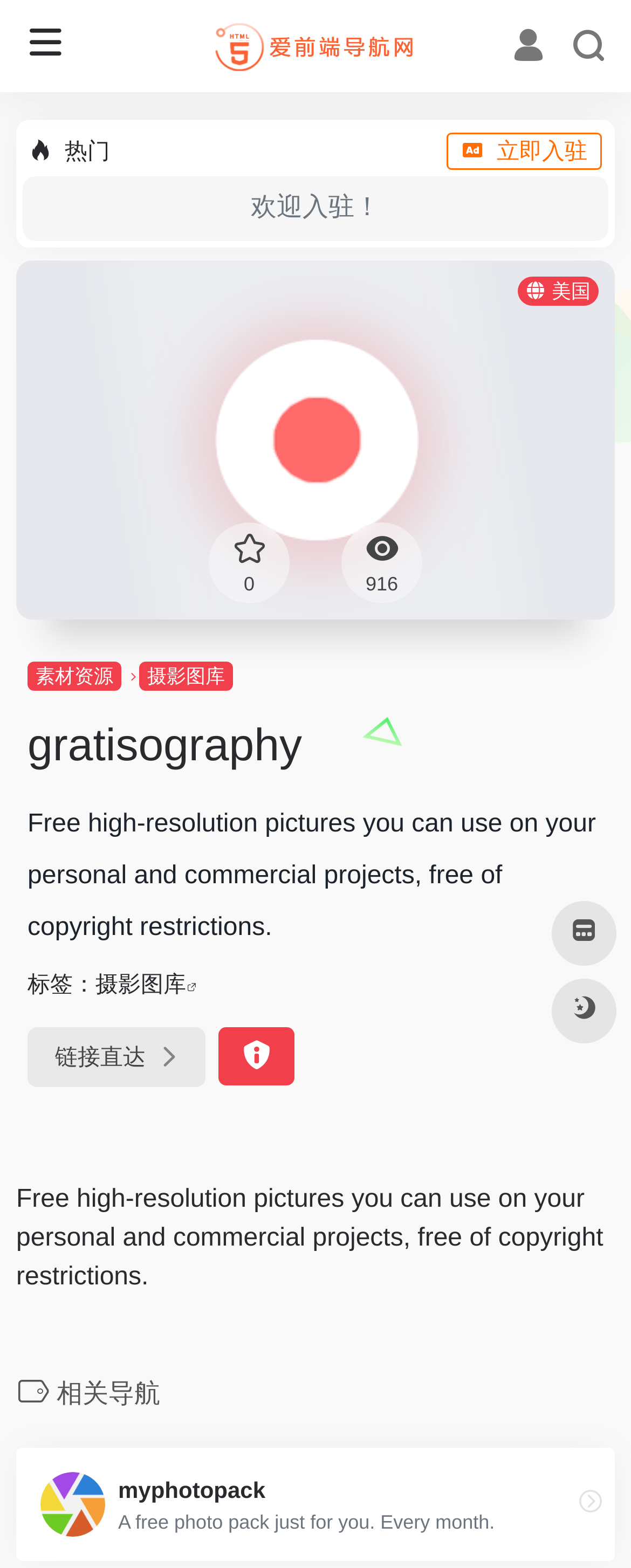Find and specify the bounding box coordinates that correspond to the clickable region for the instruction: "Check the myphotopack photo pack".

[0.026, 0.924, 0.974, 0.996]